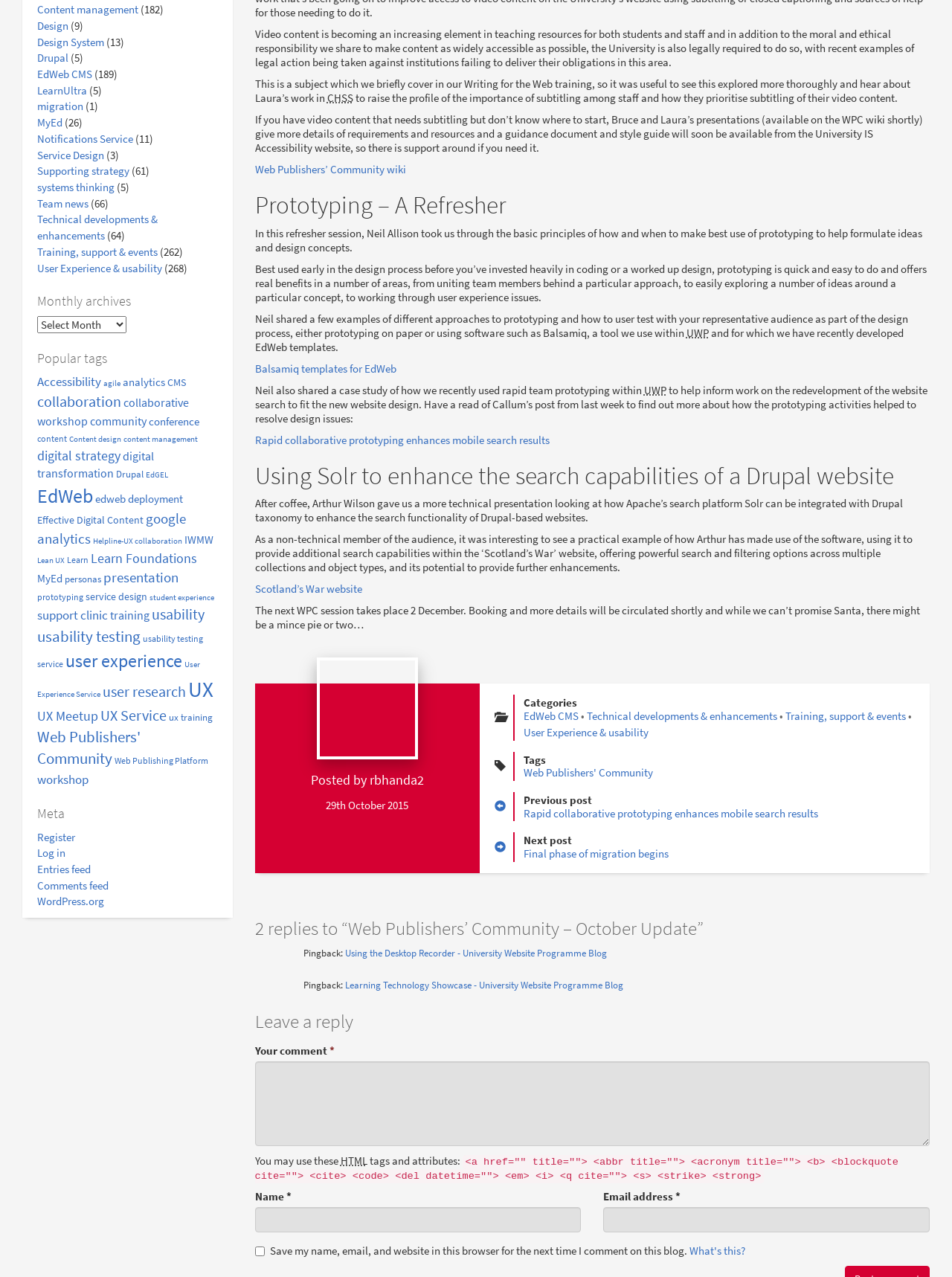Kindly provide the bounding box coordinates of the section you need to click on to fulfill the given instruction: "Click on 'Content management'".

[0.039, 0.002, 0.145, 0.013]